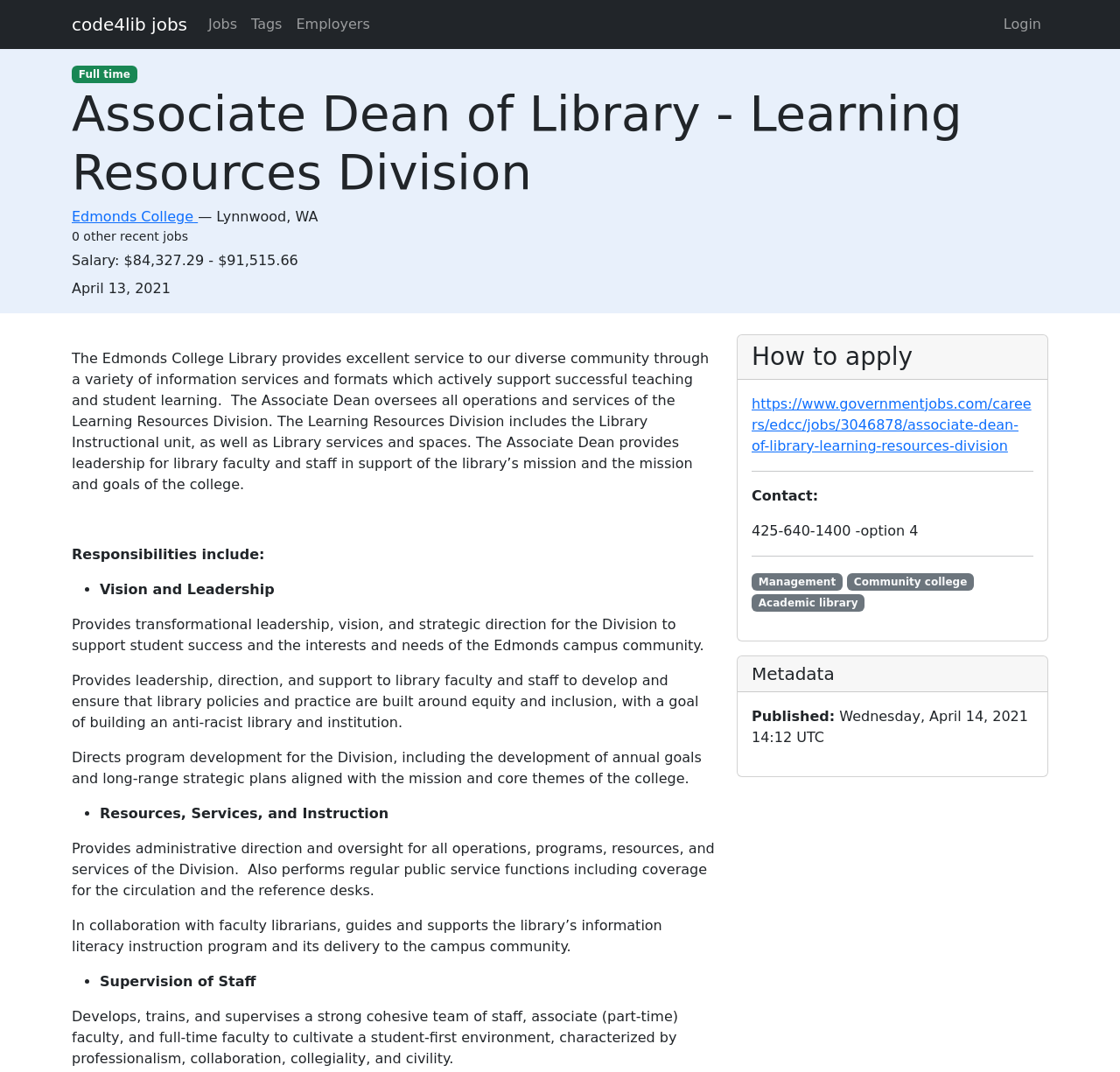Identify the coordinates of the bounding box for the element that must be clicked to accomplish the instruction: "View the job description".

[0.064, 0.078, 0.936, 0.188]